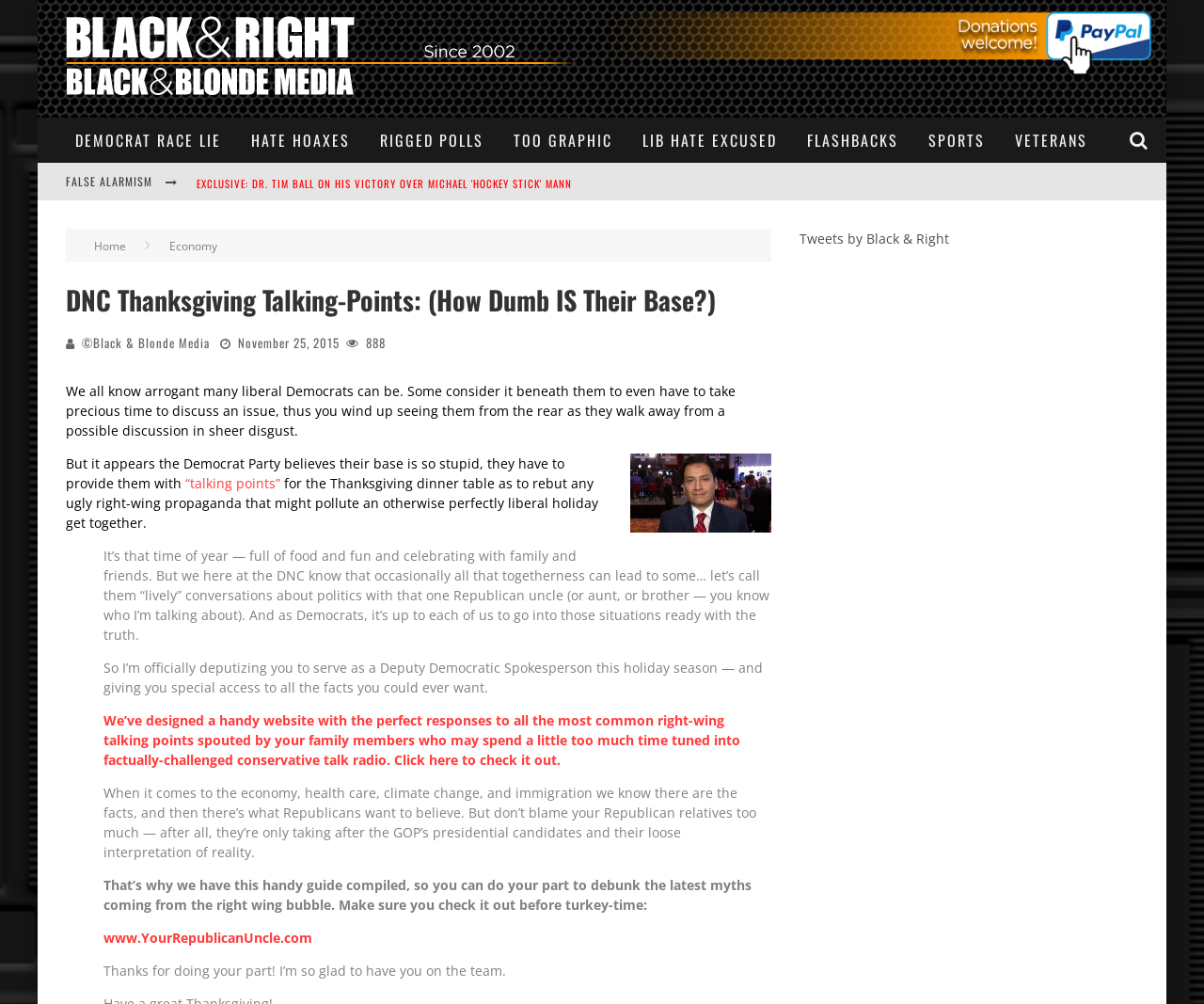What is the name of the website?
Examine the image closely and answer the question with as much detail as possible.

The website's name can be found in the top-left corner of the webpage, where the logo 'Black & Blonde Media' is displayed.